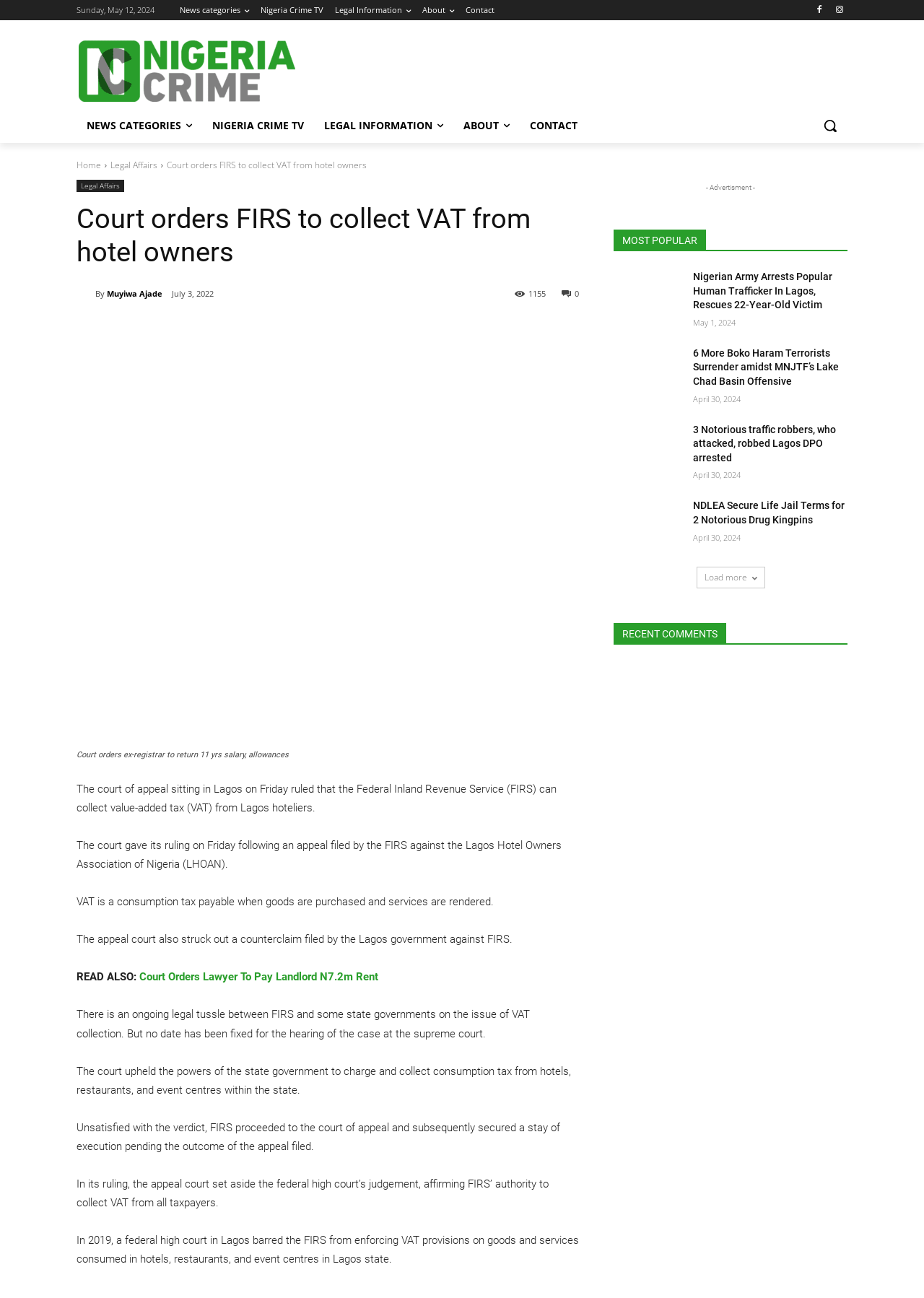Given the element description: "Nigeria Crime TV", predict the bounding box coordinates of this UI element. The coordinates must be four float numbers between 0 and 1, given as [left, top, right, bottom].

[0.219, 0.083, 0.34, 0.11]